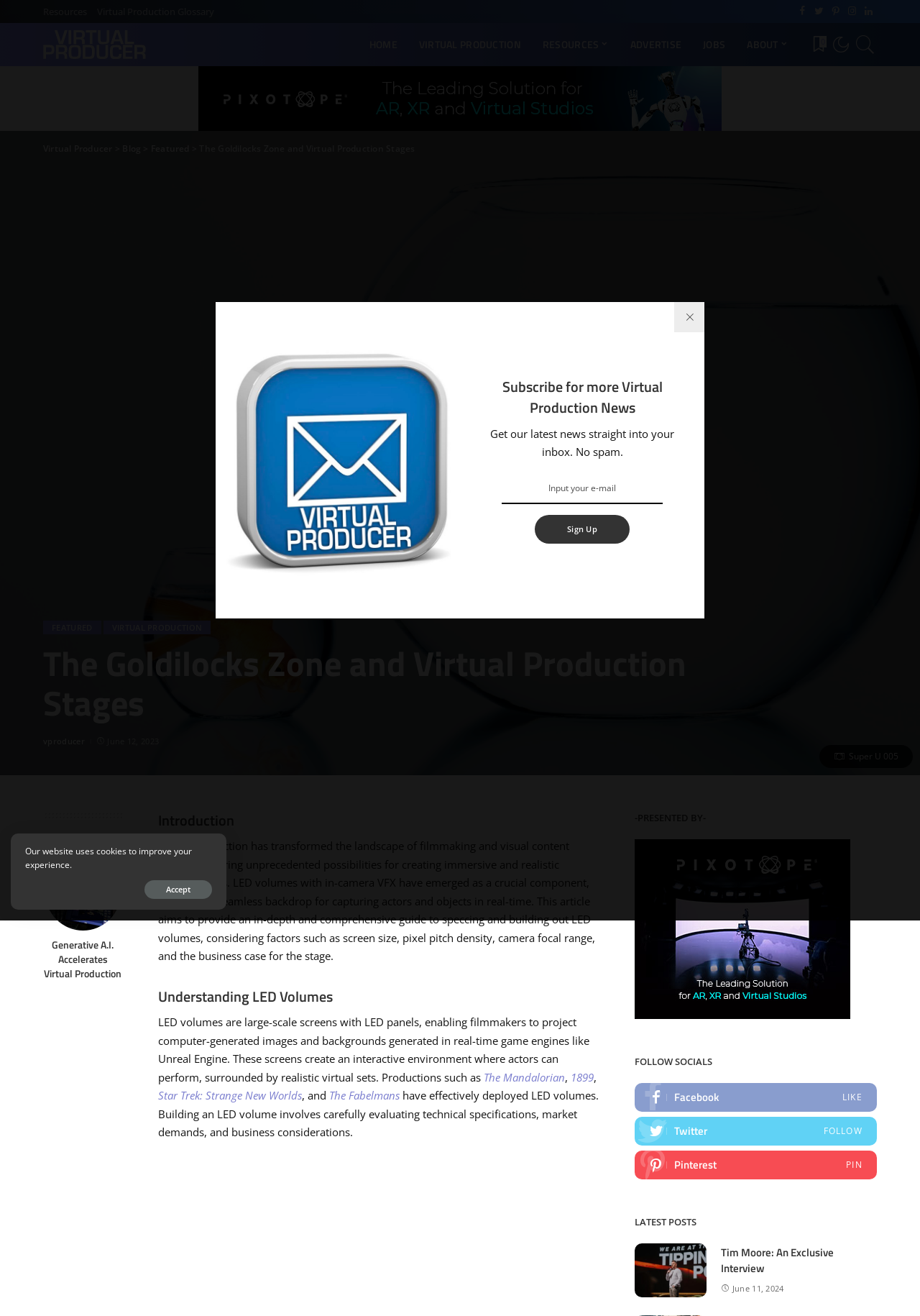What is the name of the website?
Please provide a full and detailed response to the question.

I determined the answer by looking at the top-left corner of the webpage, where the logo and website name 'Virtual Producer' are located.